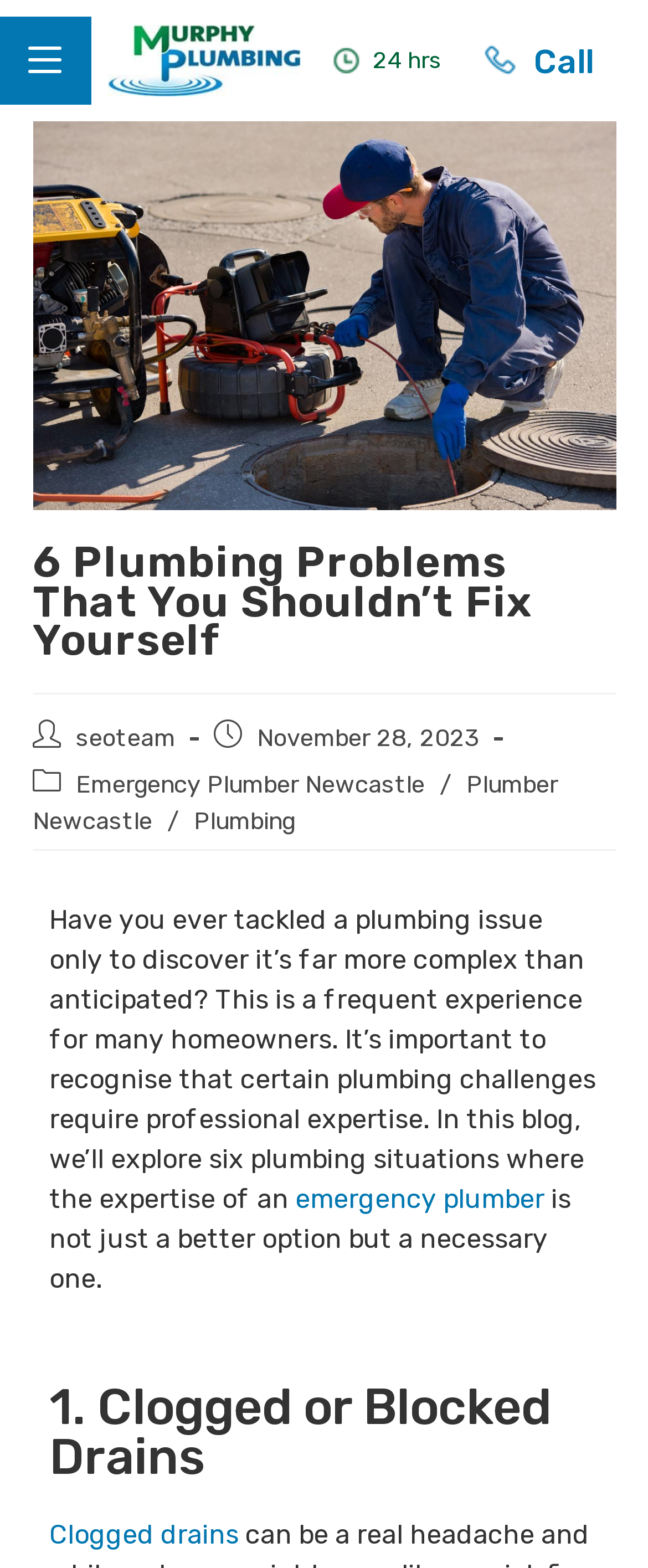Find the coordinates for the bounding box of the element with this description: "Call".

[0.824, 0.026, 0.916, 0.051]